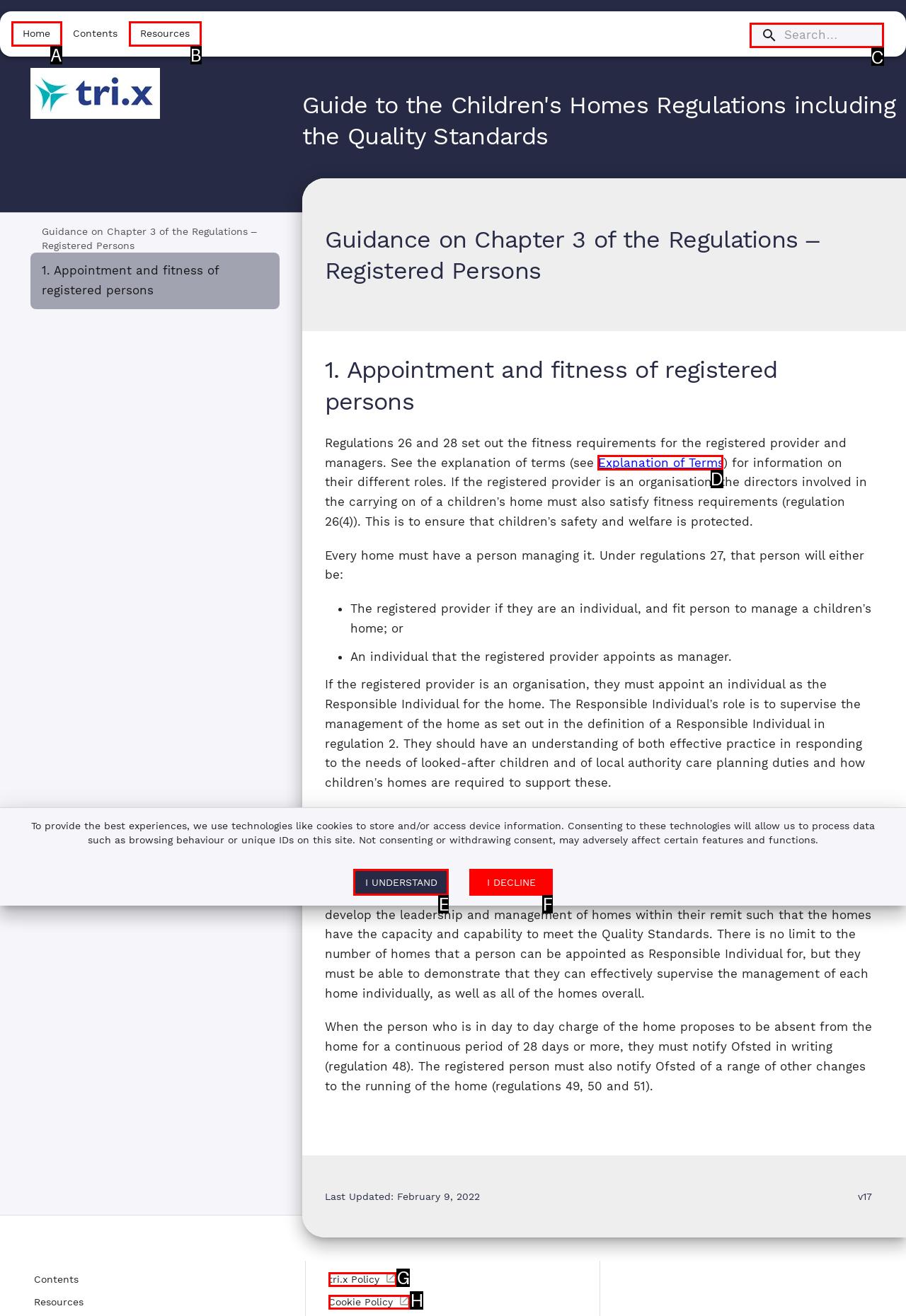From the given options, choose the one to complete the task: View 'Explanation of Terms'
Indicate the letter of the correct option.

D